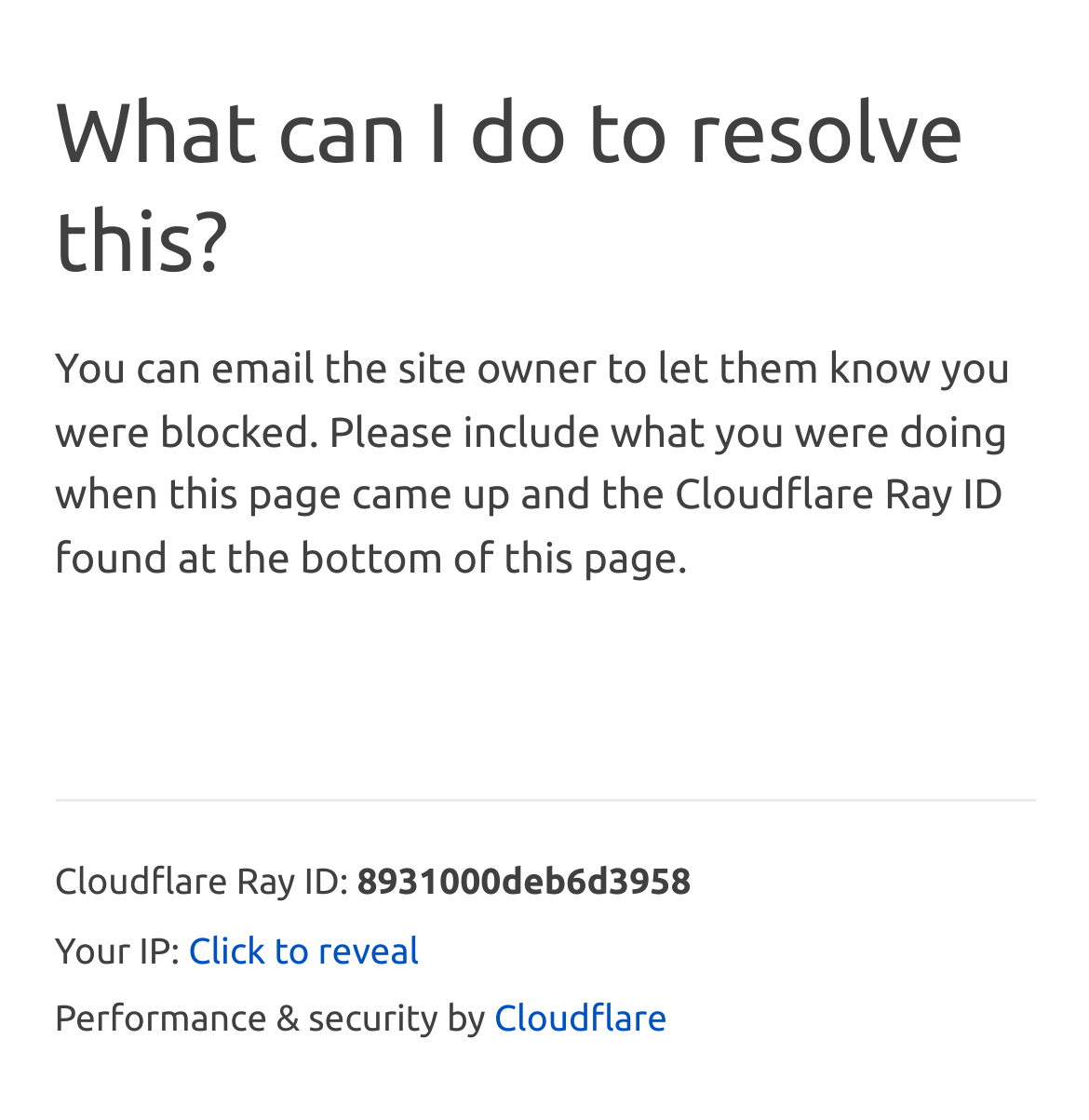What can be revealed by clicking the button?
Please answer the question as detailed as possible based on the image.

By clicking the 'Click to reveal' button, the user's IP address can be revealed, as indicated by the text 'Your IP:' and the corresponding button.